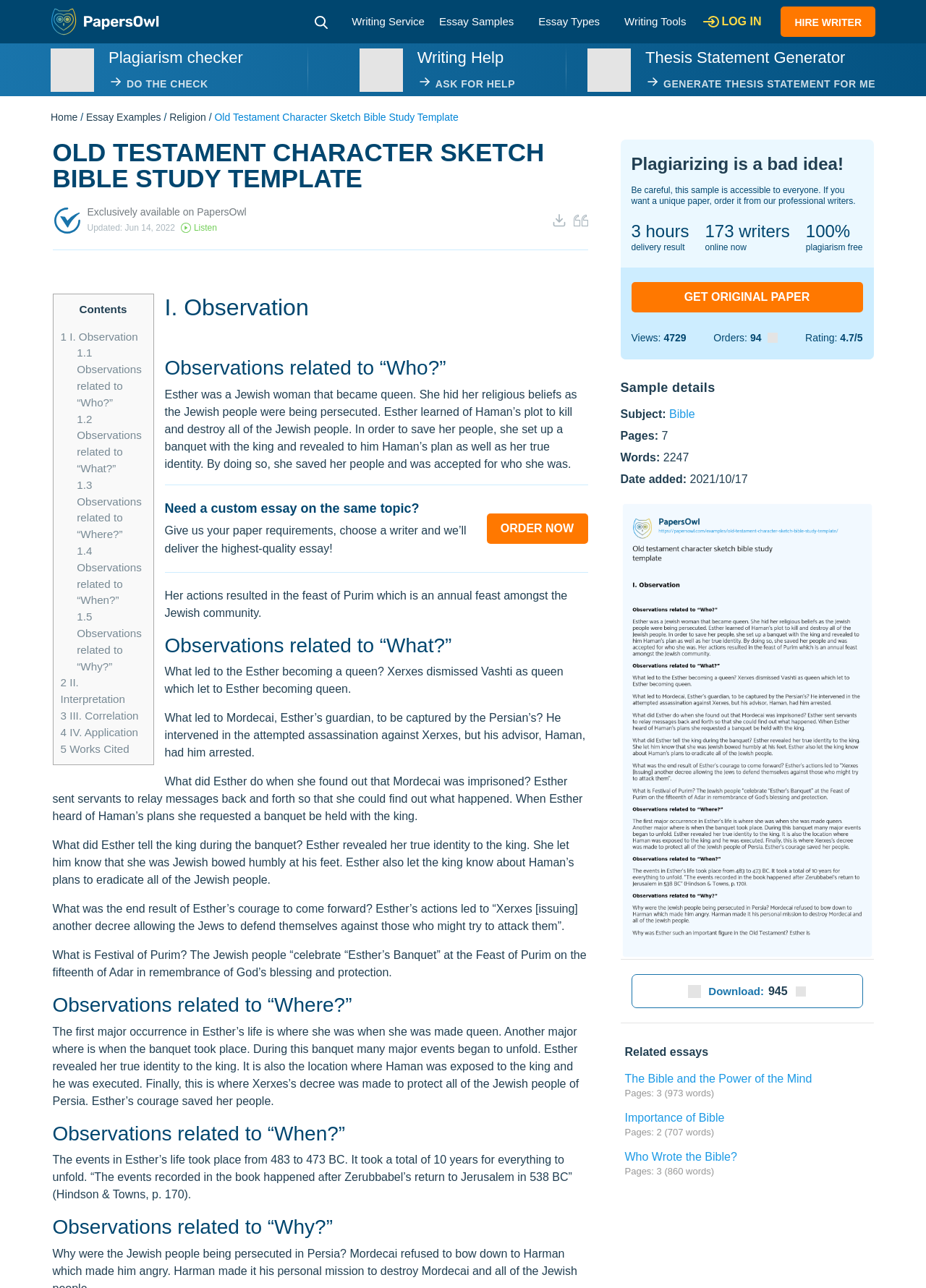Identify the bounding box coordinates for the UI element described as follows: "Essay Examples". Ensure the coordinates are four float numbers between 0 and 1, formatted as [left, top, right, bottom].

[0.093, 0.086, 0.174, 0.095]